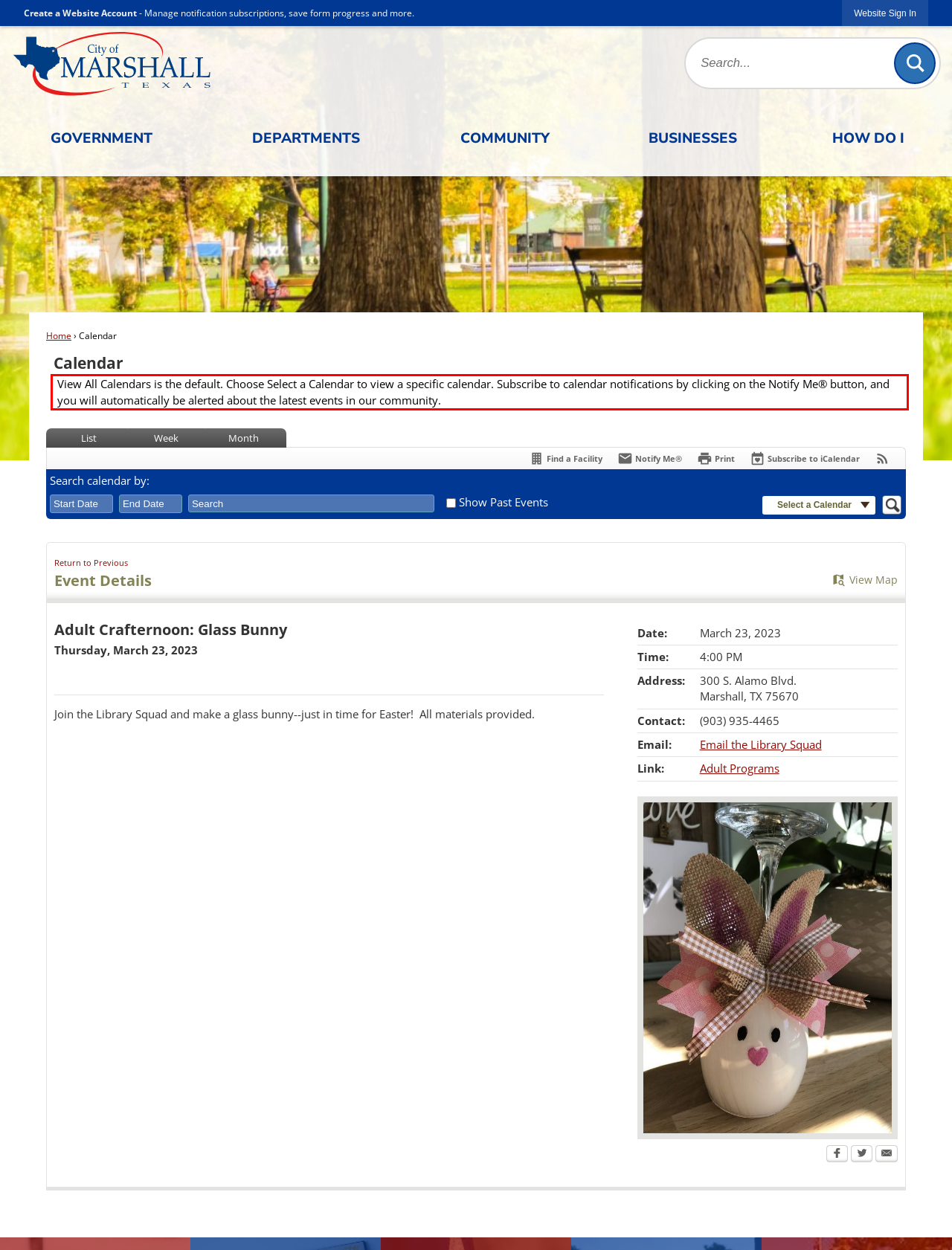Given a screenshot of a webpage with a red bounding box, please identify and retrieve the text inside the red rectangle.

View All Calendars is the default. Choose Select a Calendar to view a specific calendar. Subscribe to calendar notifications by clicking on the Notify Me® button, and you will automatically be alerted about the latest events in our community.